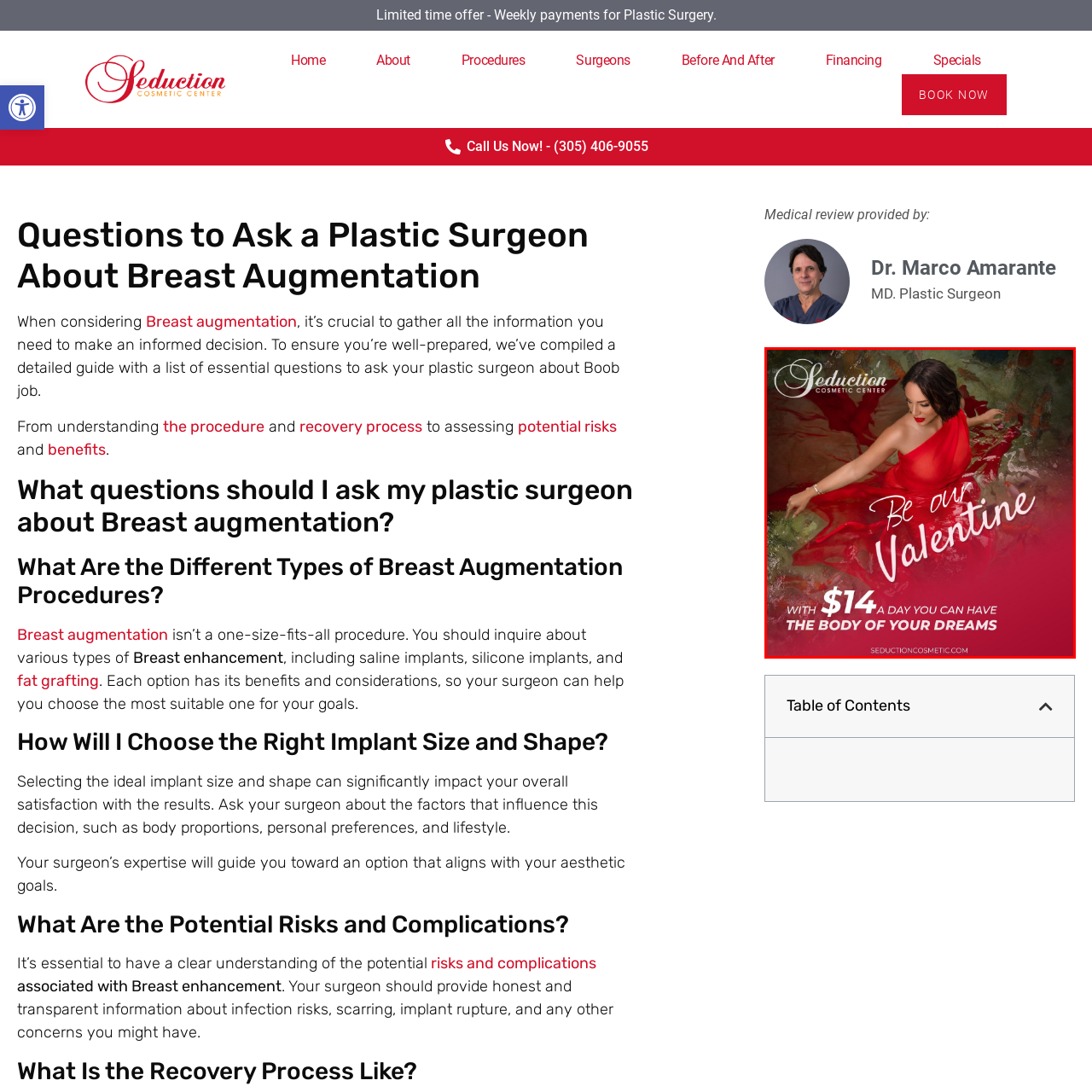Craft a detailed and vivid caption for the image that is highlighted by the red frame.

The image features a striking advertisement from Seduction Cosmetic Center, promoting an enticing Valentine's Day offer. A woman, elegantly dressed in a flowing red gown, appears confidently posed against a lush, colorful background. The text prominently reads, "Be our Valentine," inviting viewers to consider aesthetic enhancements. Below this, a compelling offer states, "With $14 a day you can have THE BODY OF YOUR DREAMS," highlighting the affordability and accessibility of their services. The logo of Seduction Cosmetic Center is displayed at the top, reinforcing the brand's identity. This promotional graphic aims to attract potential clients looking to enhance their appearance in a festive and inviting manner.